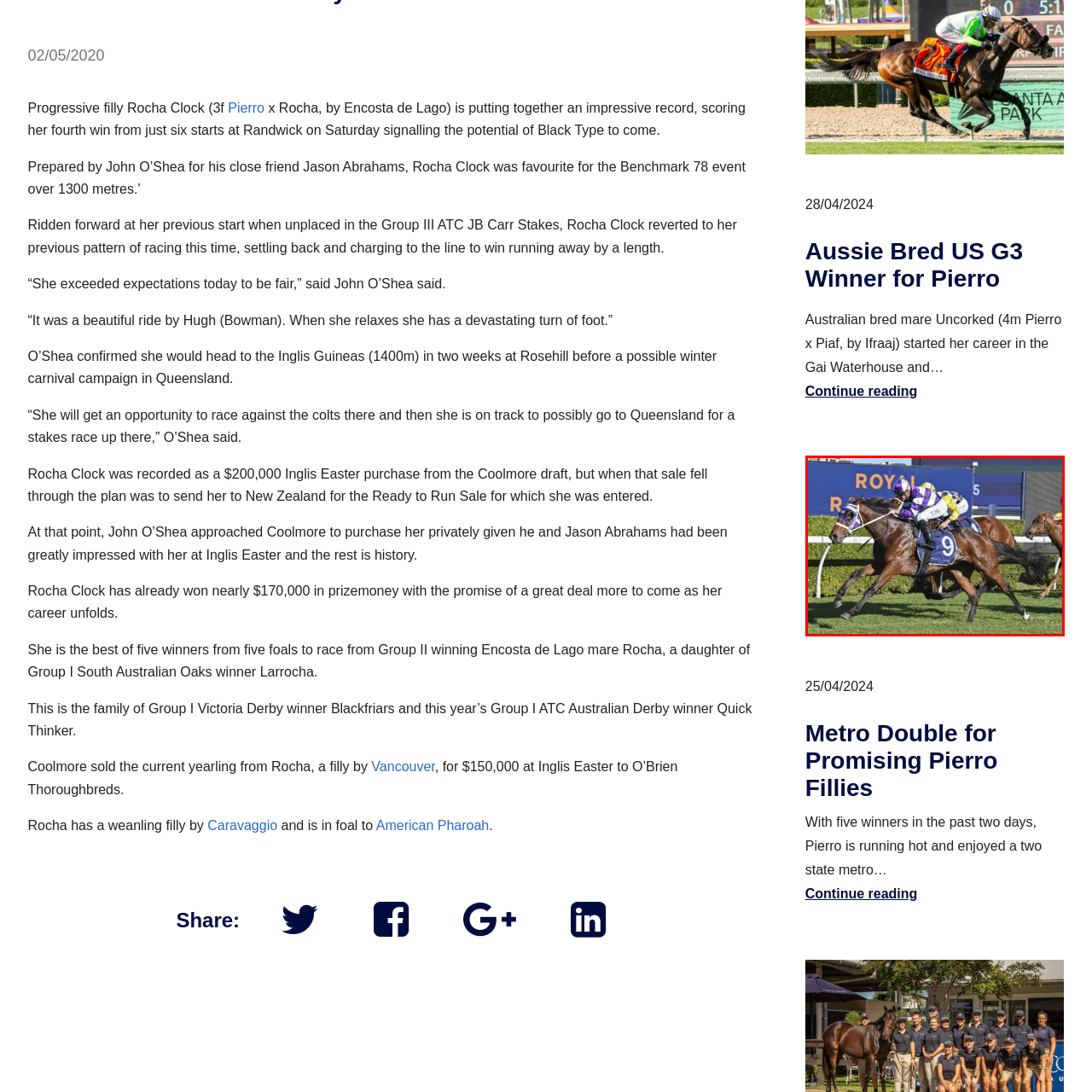Please provide a comprehensive description of the image highlighted by the red bounding box.

In the thrilling atmosphere of a horse race at Randwick, Bright Red, a striking filly sired by Pierro, showcases her speed and determination as she surges ahead, marked by the number 9 on her saddlecloth. The jockey, dressed in vibrant purple and white silks, skillfully guides her through the competition. In the background, a fellow competitor clad in yellow tries to keep pace, adding to the excitement of the moment. The lush green turf contrasts with the bold colors of the jockeys' attire, while the digital screens and banners of the venue set the scene for this intense contest. This image captures the essence of racing, with Bright Red displaying her competitive spirit as she strives for victory, reflecting the promising future that her lineage suggests.